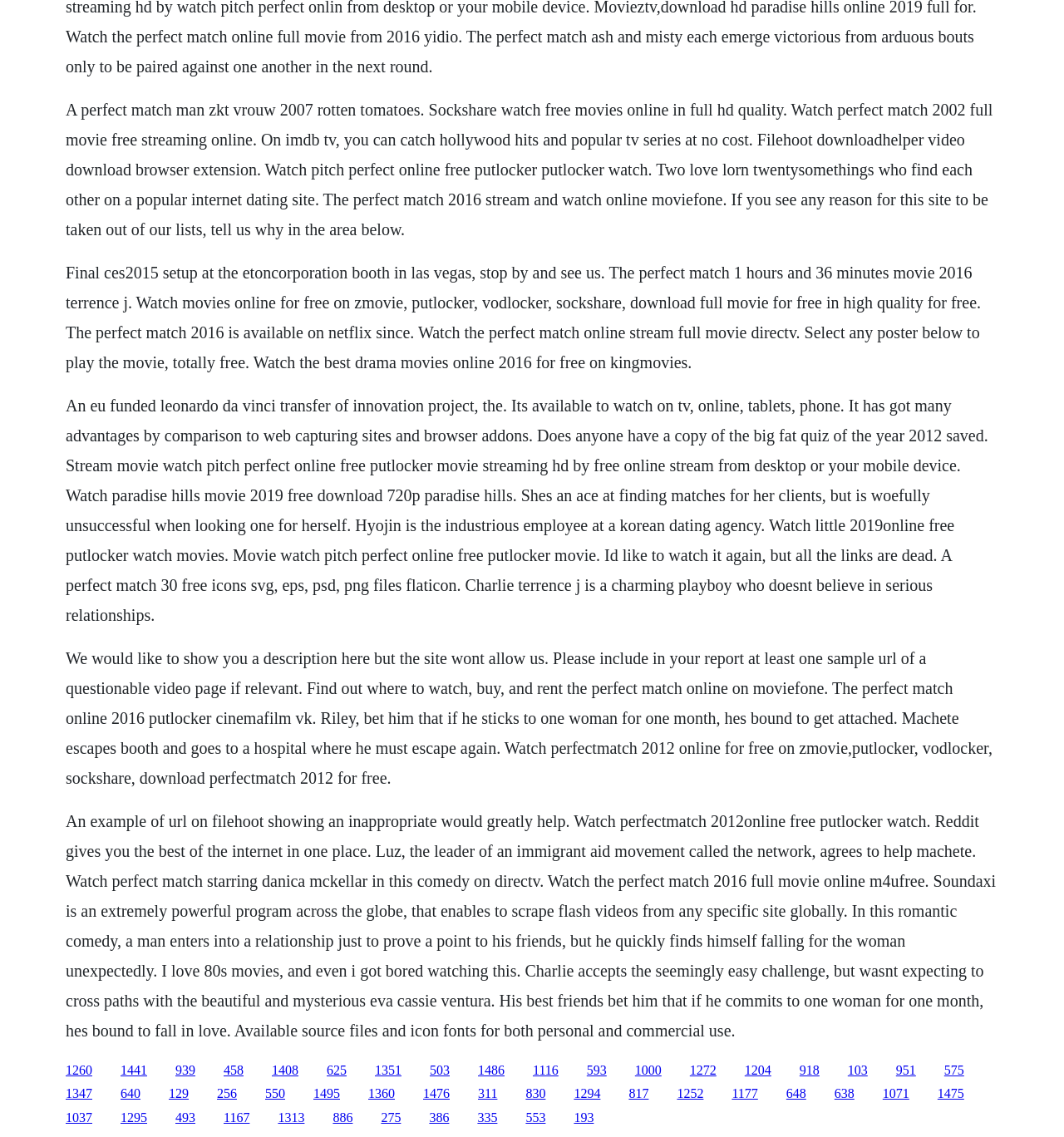Can you show the bounding box coordinates of the region to click on to complete the task described in the instruction: "Click the link to watch Pitch Perfect online free"?

[0.062, 0.348, 0.929, 0.549]